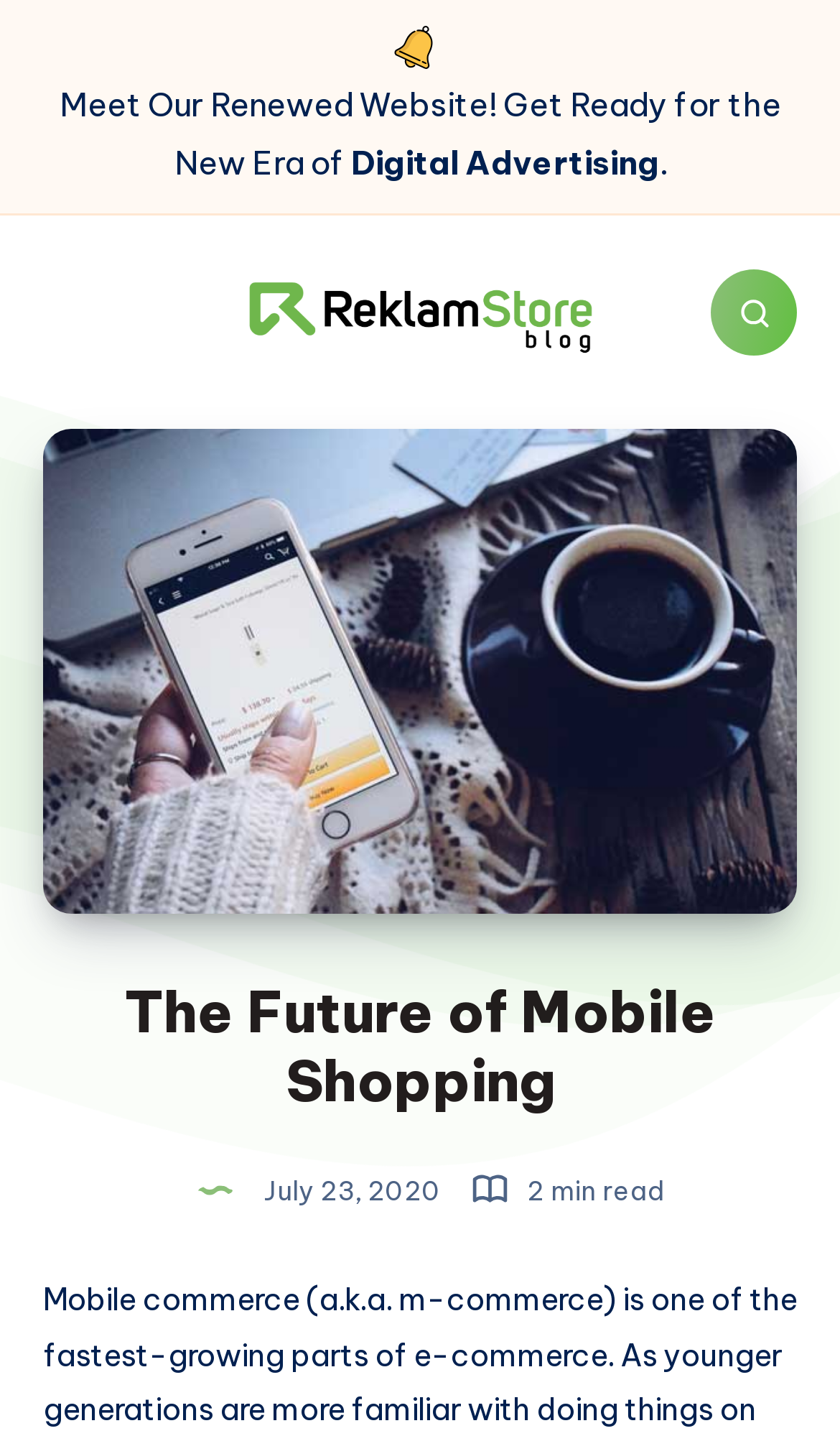Using the provided element description: "aria-label="Search"", identify the bounding box coordinates. The coordinates should be four floats between 0 and 1 in the order [left, top, right, bottom].

[0.846, 0.187, 0.949, 0.247]